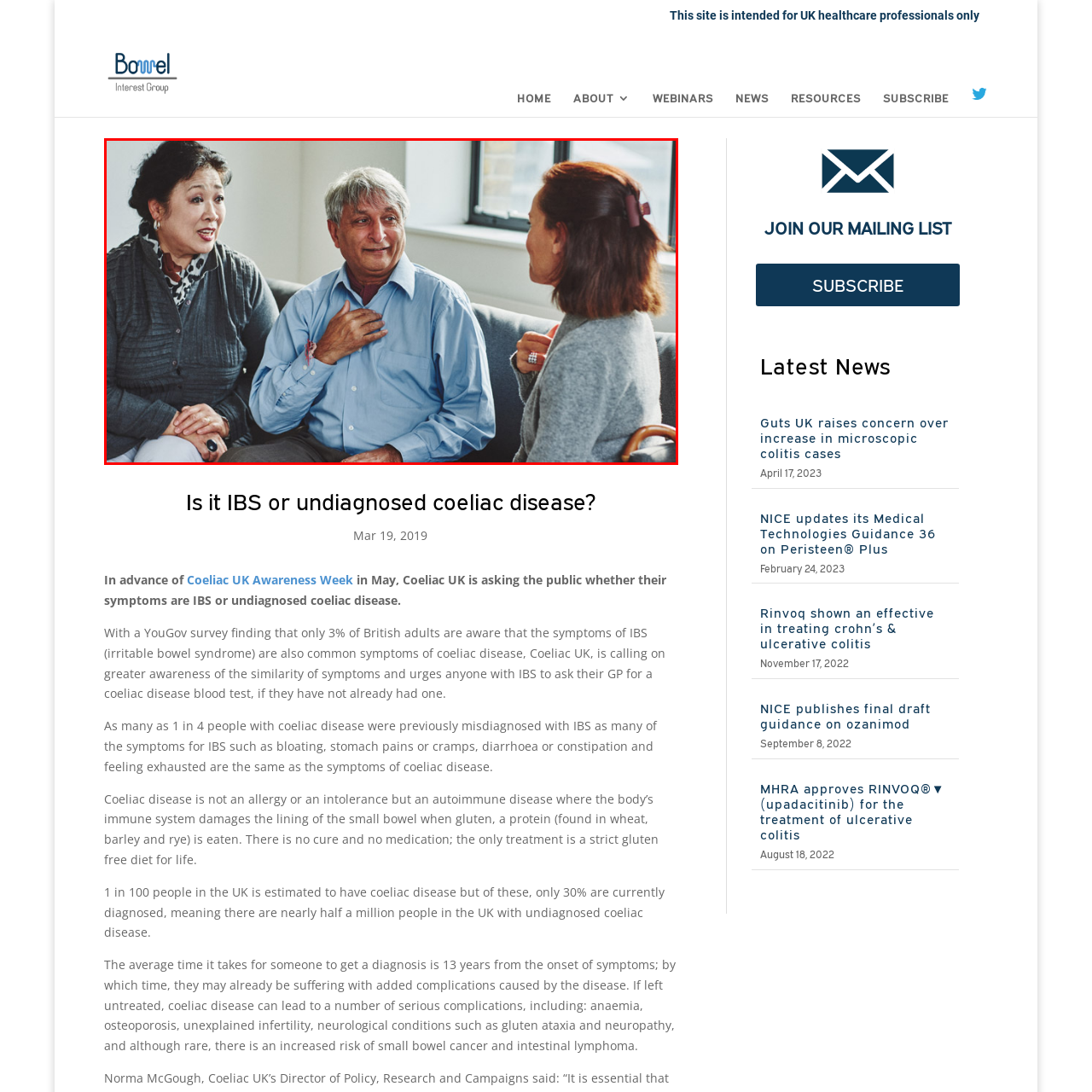Craft an in-depth description of the visual elements captured within the red box.

In a cozy, well-lit setting, three individuals engage in a heartfelt conversation. The man in the center, wearing a light blue shirt, displays a warm smile, suggesting he is sharing an important story or experience. He reaches towards his chest, possibly indicating a personal connection to the topic at hand. On his left, a woman in a gray cardigan listens attentively, her expression reflecting empathy and understanding. To the right, another woman wearing a textured gray sweater participates in the discussion, showing her interest with an inviting posture. The atmosphere captures a moment of valuable dialogue, likely revolving around topics pertinent to community health or personal experiences related to digestive issues, such as IBS and coeliac disease, emphasizing their collective concern and support. This interaction aligns with the initiative of raising awareness about these health conditions, fostering a community-driven dialogue among healthcare professionals.